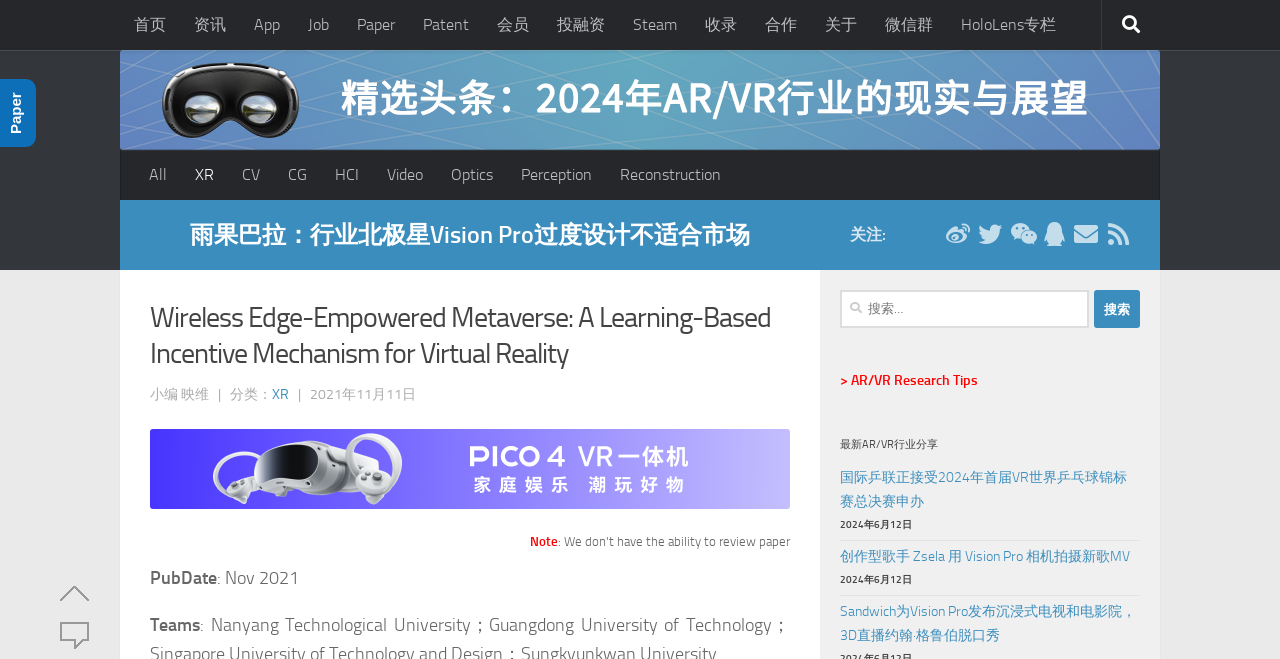Who is the author of the paper?
Use the information from the screenshot to give a comprehensive response to the question.

The author of the paper can be determined by looking at the text '小编' and the name '映维' next to it, which indicates that 映维 is the author of the paper.